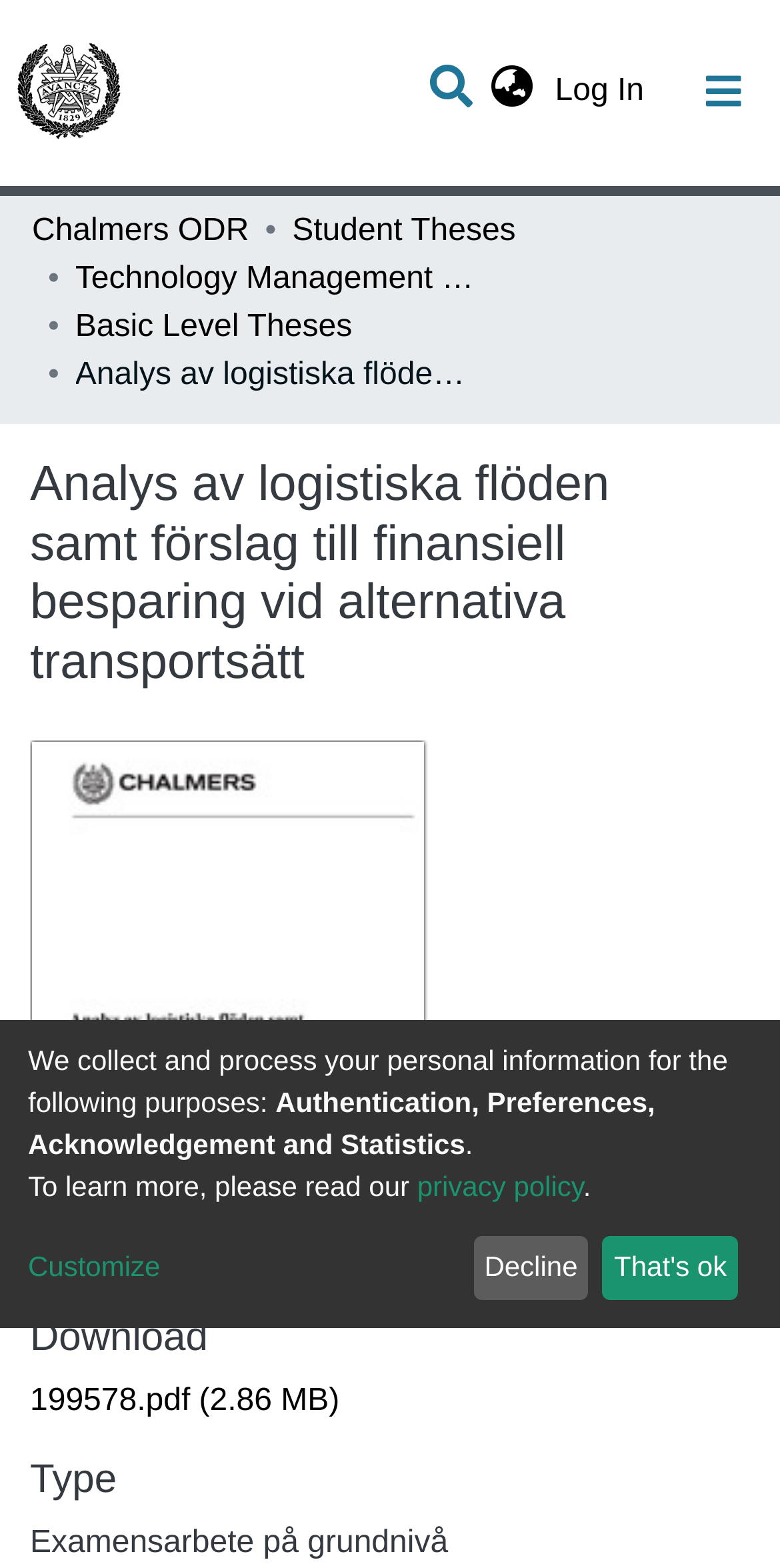What is the purpose of the search bar?
Give a detailed explanation using the information visible in the image.

The search bar is located in the top navigation bar, and it allows users to search for specific content within the webpage. It is a textbox element with a bounding box coordinate of [0.536, 0.033, 0.612, 0.082].